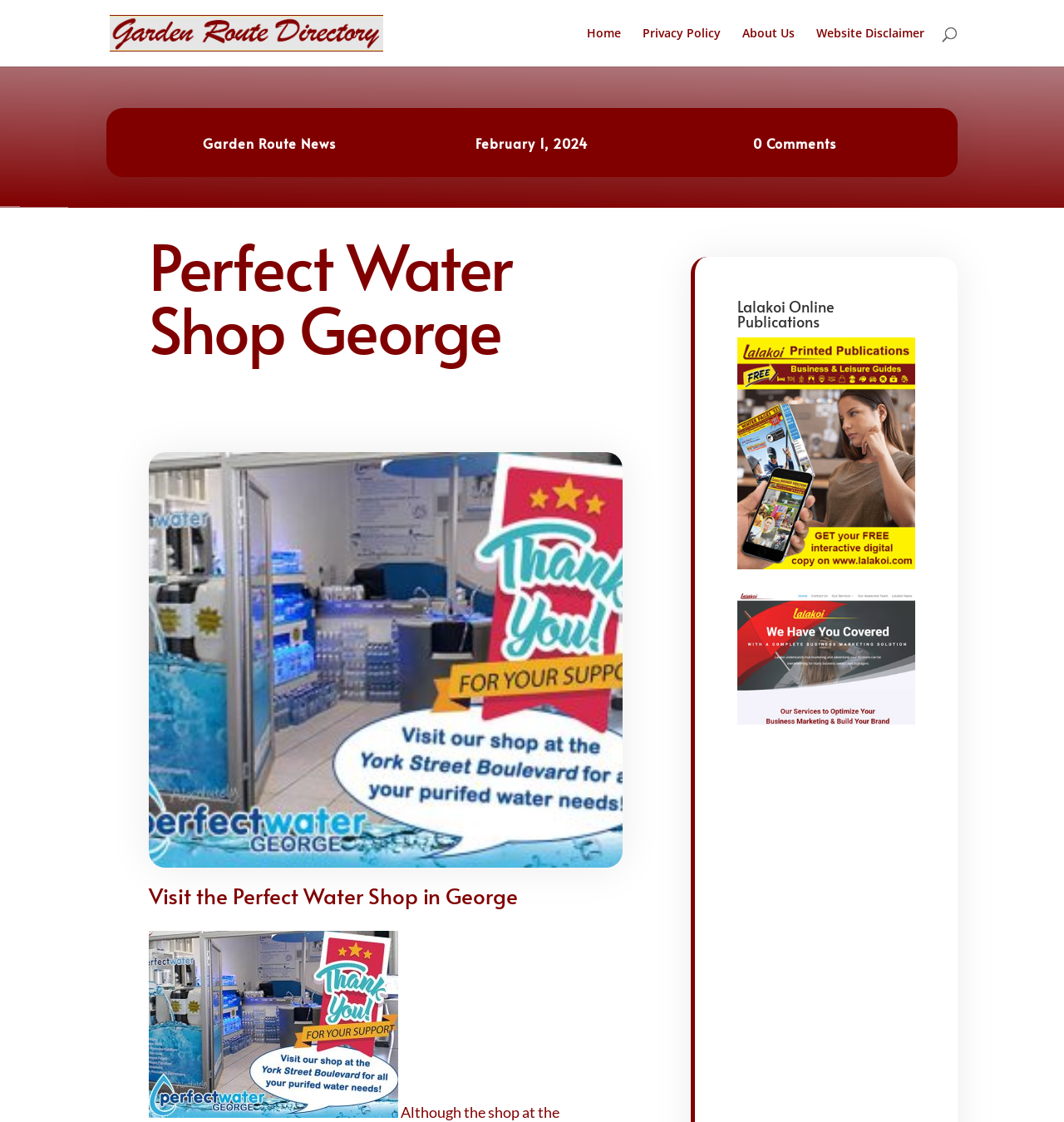Identify the bounding box coordinates necessary to click and complete the given instruction: "search".

[0.1, 0.0, 0.9, 0.001]